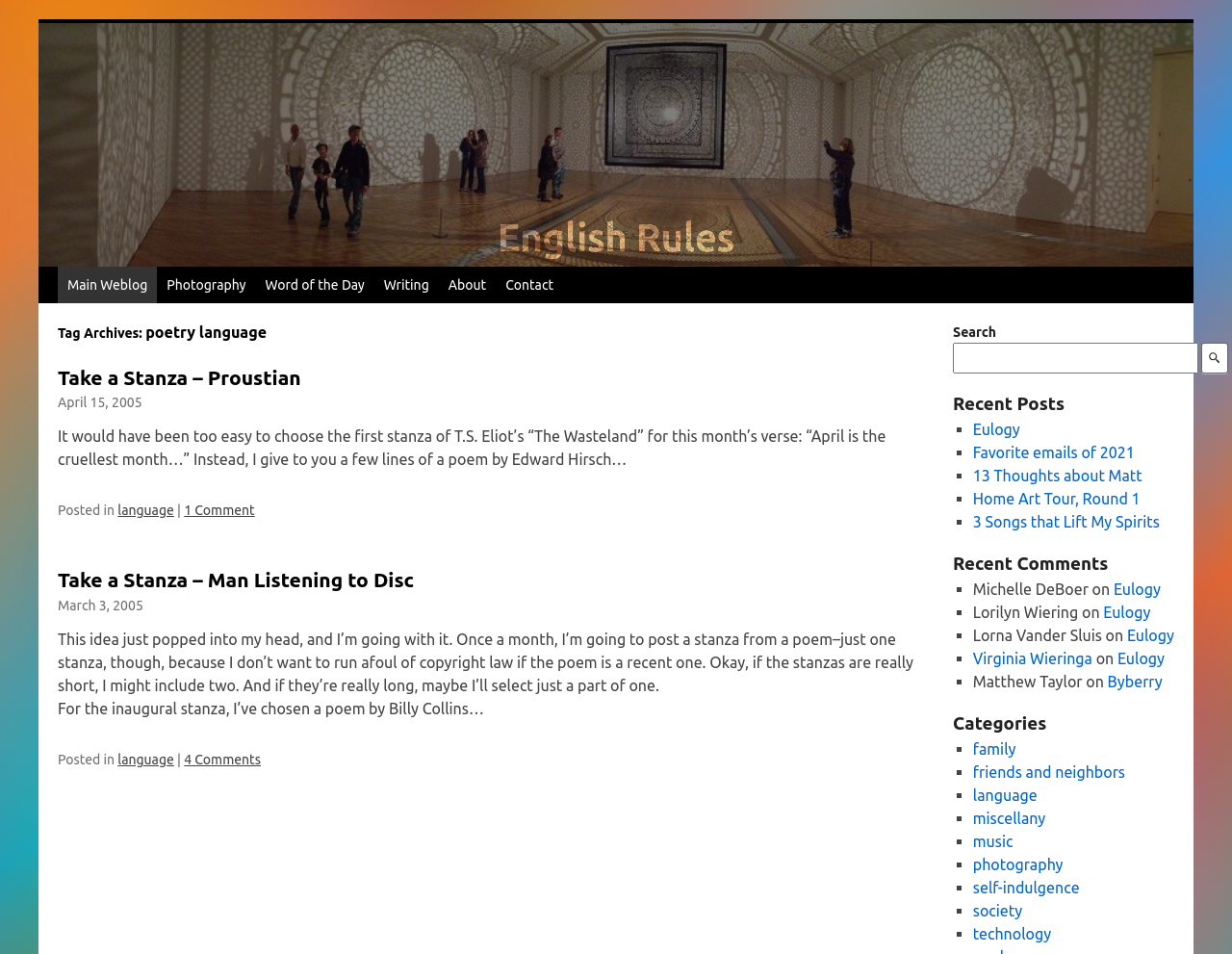Bounding box coordinates are given in the format (top-left x, top-left y, bottom-right x, bottom-right y). All values should be floating point numbers between 0 and 1. Provide the bounding box coordinate for the UI element described as: parent_node: Search name="s"

[0.773, 0.359, 0.973, 0.391]